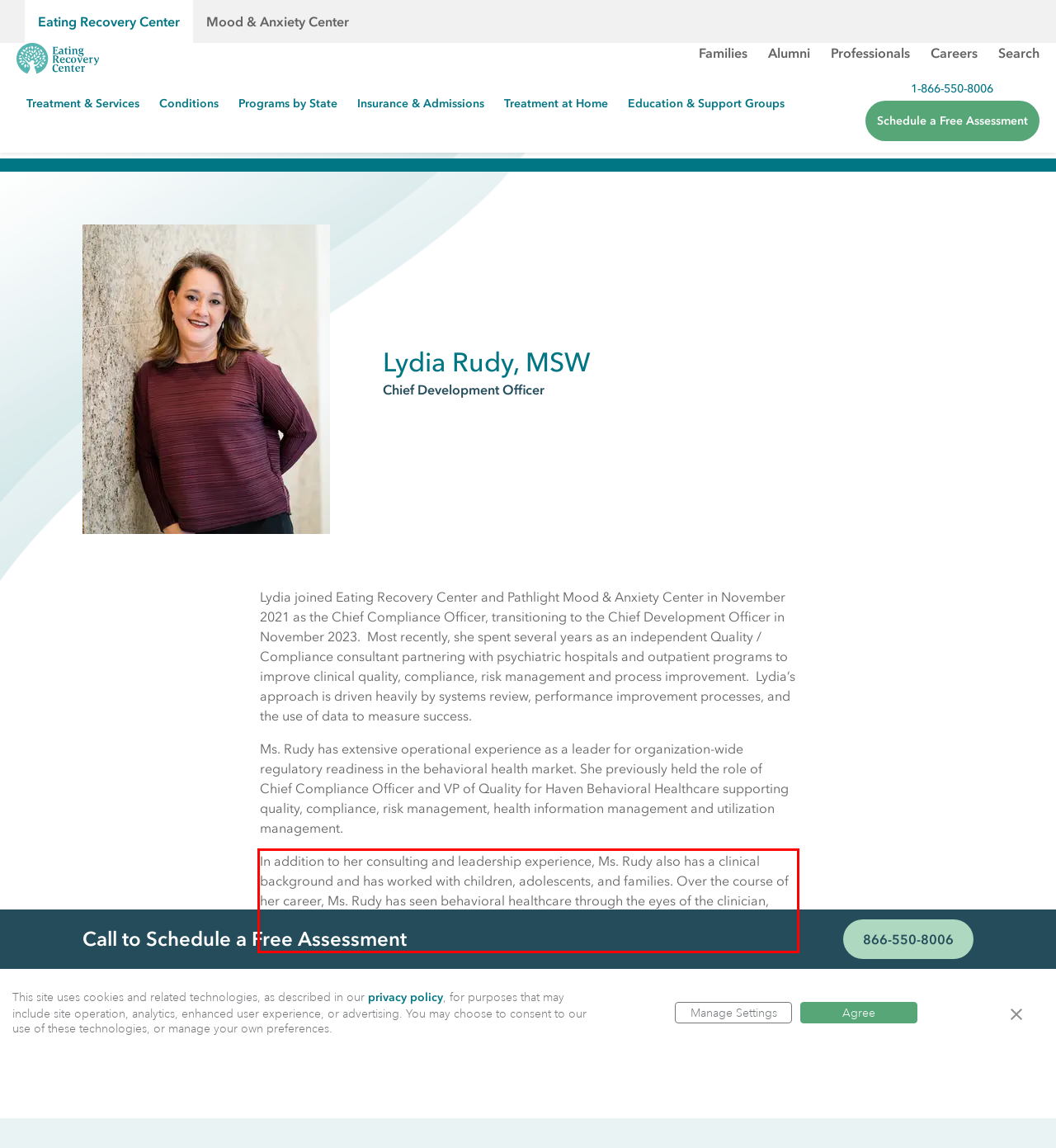You are given a screenshot with a red rectangle. Identify and extract the text within this red bounding box using OCR.

In addition to her consulting and leadership experience, Ms. Rudy also has a clinical background and has worked with children, adolescents, and families. Over the course of her career, Ms. Rudy has seen behavioral healthcare through the eyes of the clinician, supervisor, manager and executive. She understands the importance of developing processes for quality, safety and compliance from each of these unique perspectives.